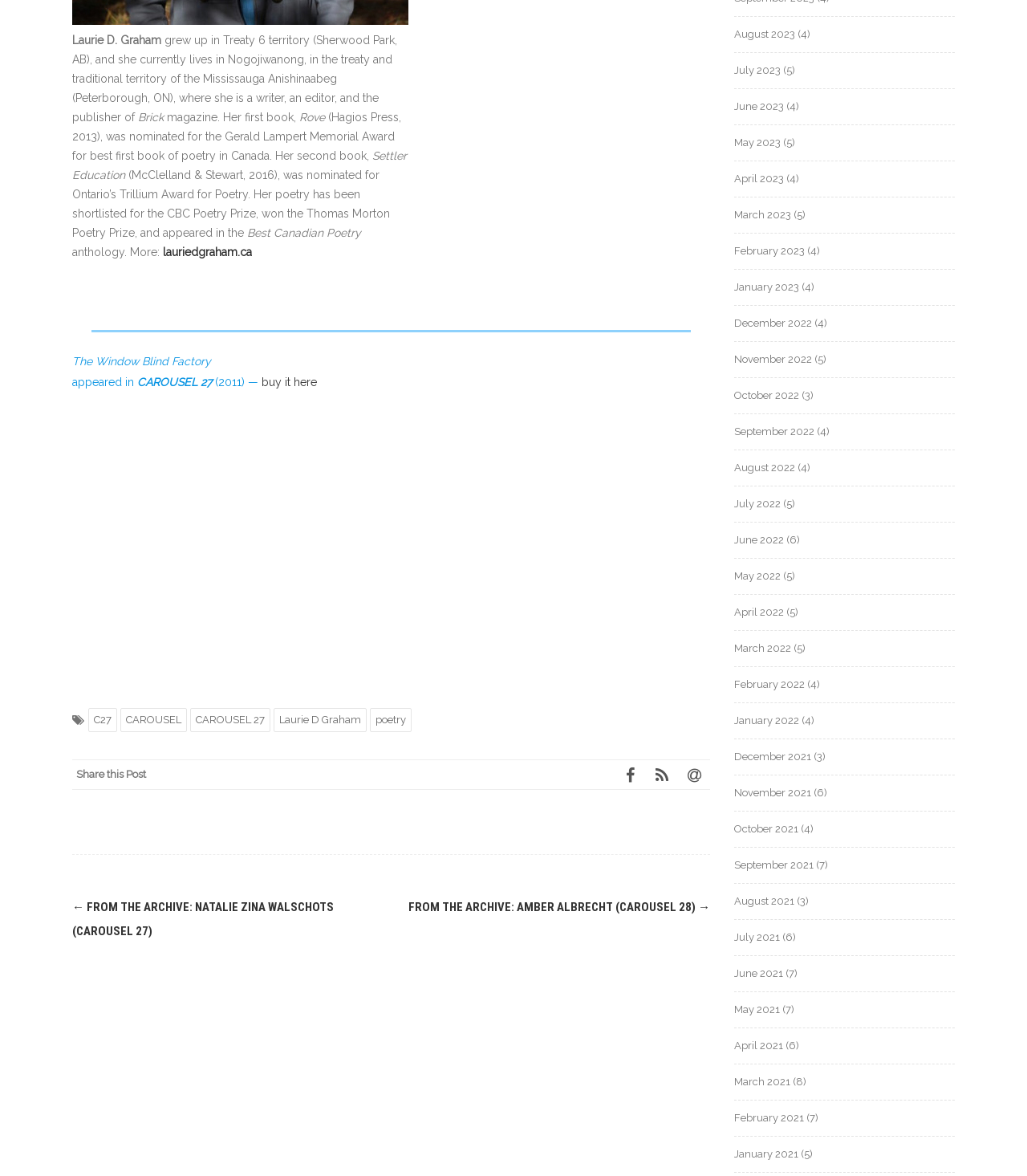Please find the bounding box coordinates (top-left x, top-left y, bottom-right x, bottom-right y) in the screenshot for the UI element described as follows: June 2022

[0.715, 0.454, 0.763, 0.464]